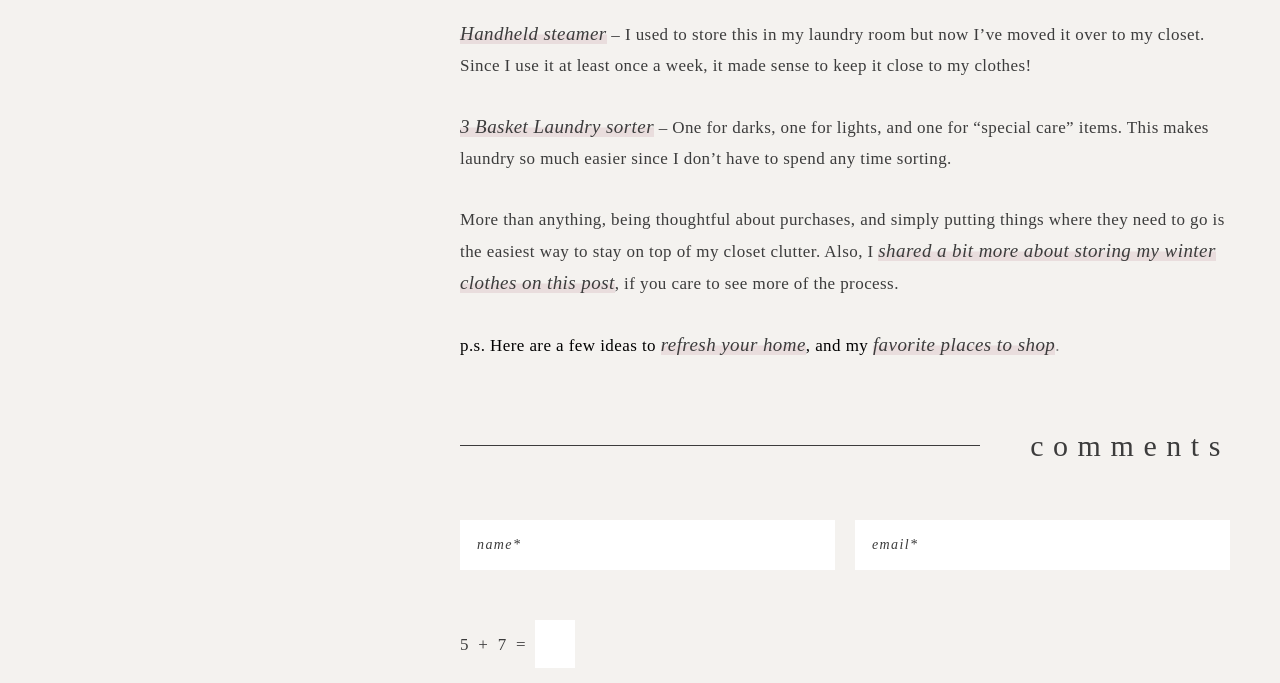Could you indicate the bounding box coordinates of the region to click in order to complete this instruction: "Read more about storing winter clothes".

[0.359, 0.351, 0.95, 0.429]